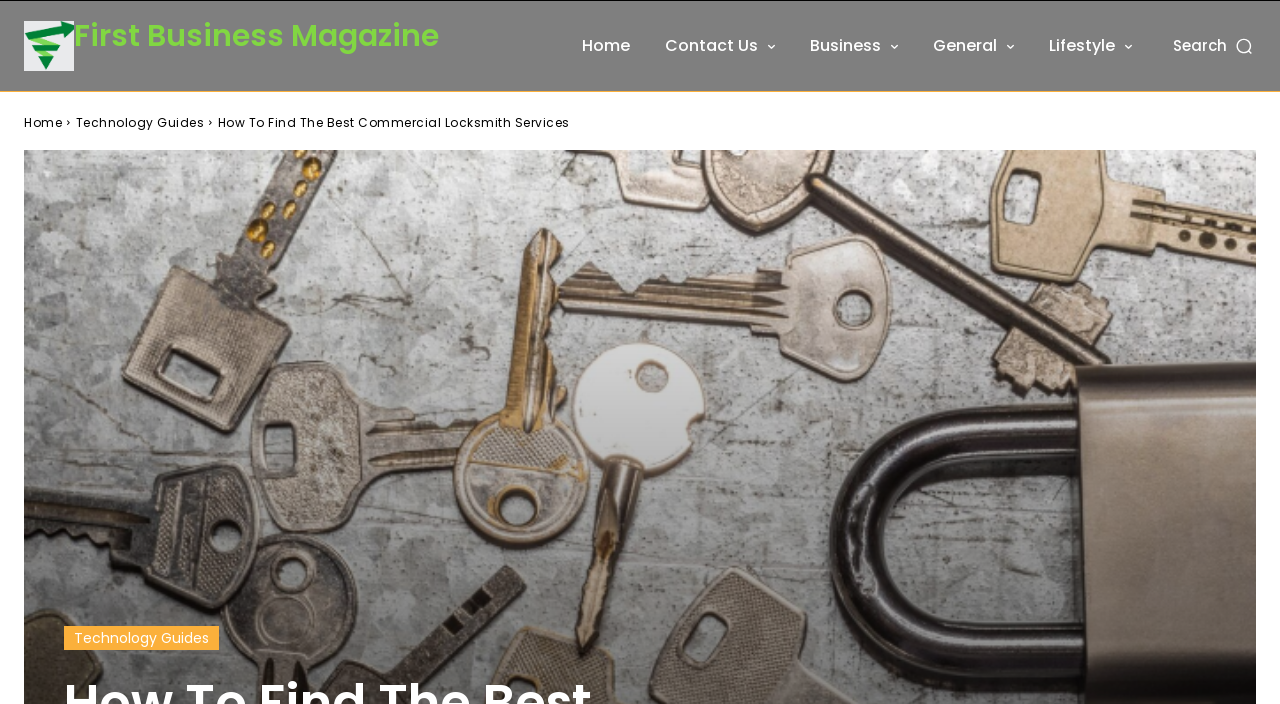How many main navigation links are there?
Please answer the question with a single word or phrase, referencing the image.

5